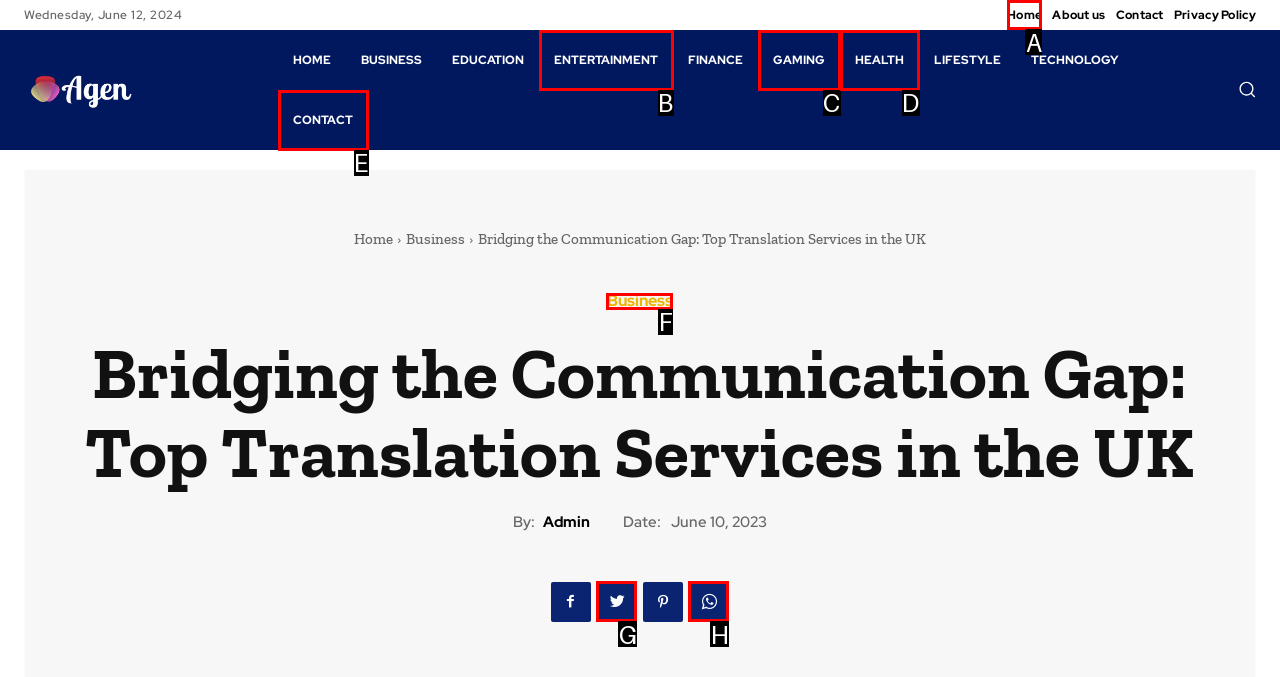Based on the task: Click the Home link, which UI element should be clicked? Answer with the letter that corresponds to the correct option from the choices given.

A